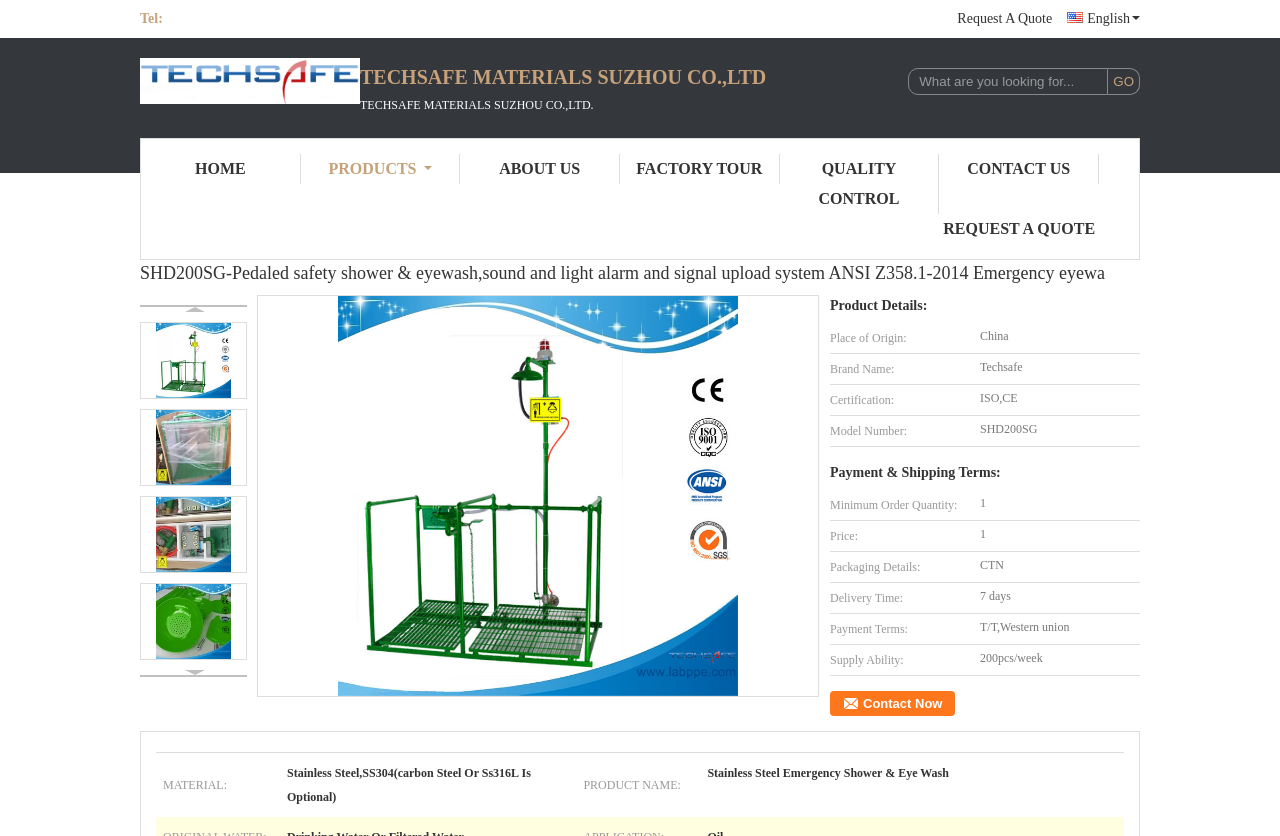Please mark the bounding box coordinates of the area that should be clicked to carry out the instruction: "Search for products".

[0.71, 0.081, 0.866, 0.114]